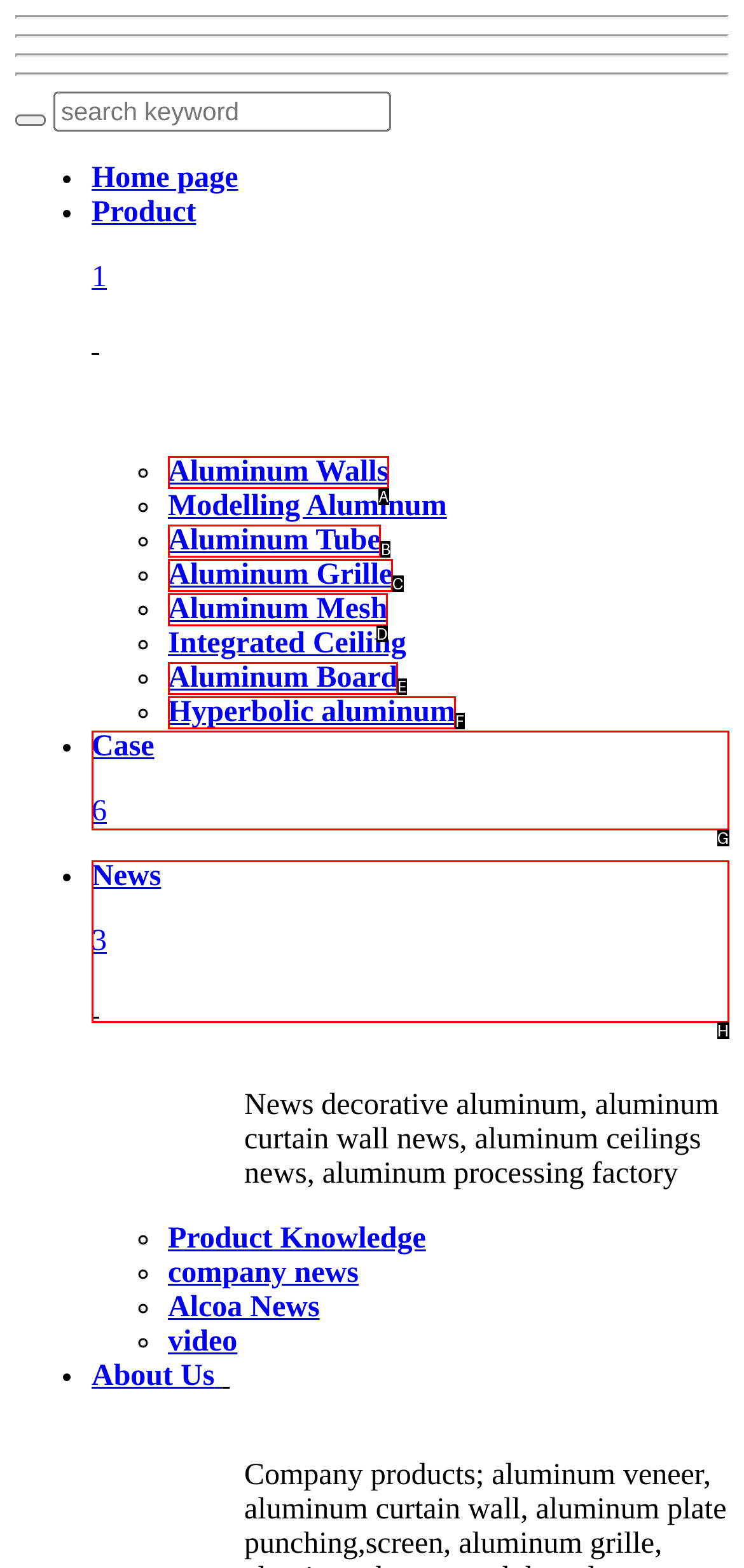Match the HTML element to the description: Aluminum Grille. Answer with the letter of the correct option from the provided choices.

C